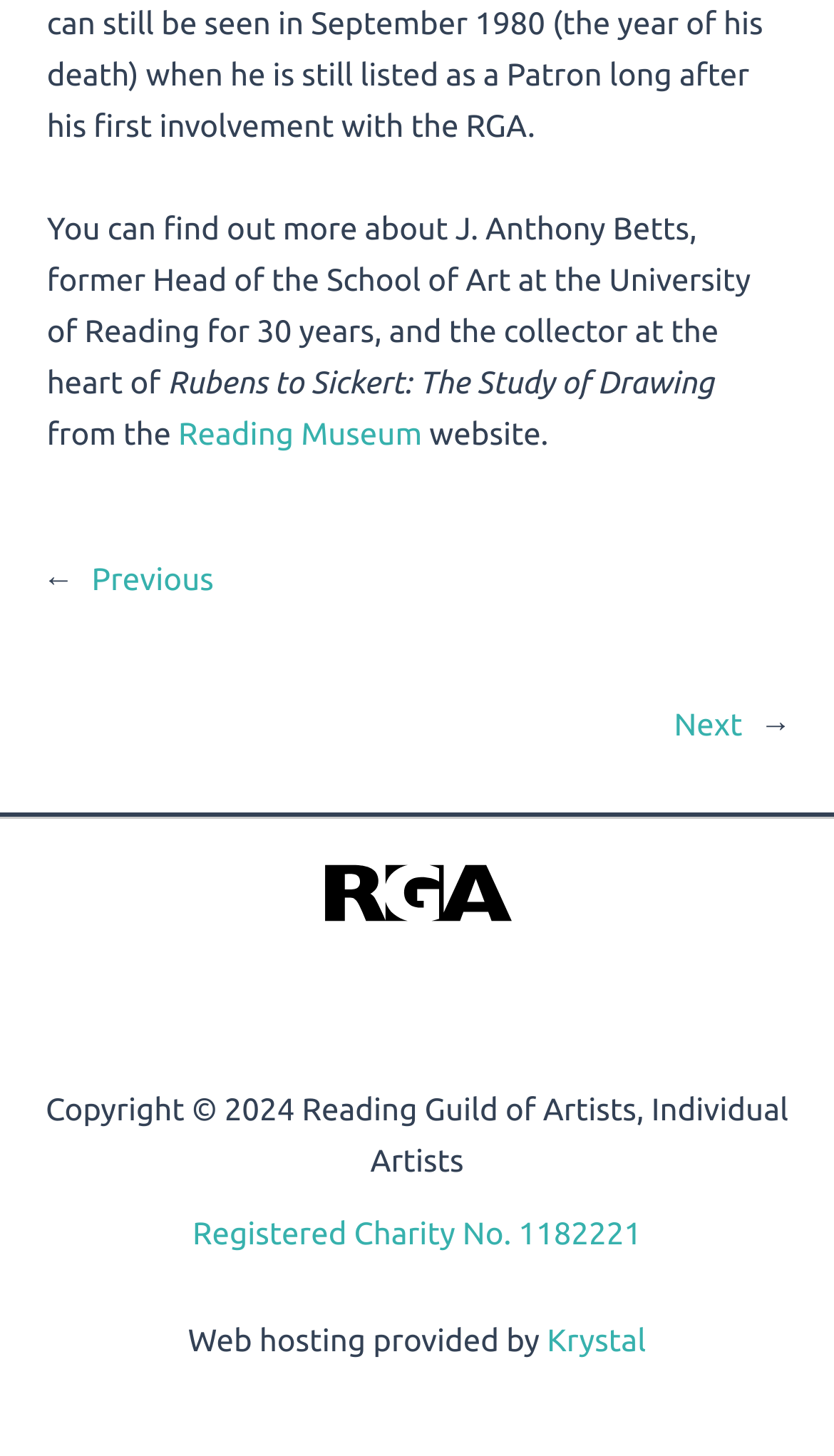What is the name of the web hosting provider?
Use the information from the screenshot to give a comprehensive response to the question.

The answer can be found in the link element 'Krystal', which is located at the bottom of the page and is described as the web hosting provider.